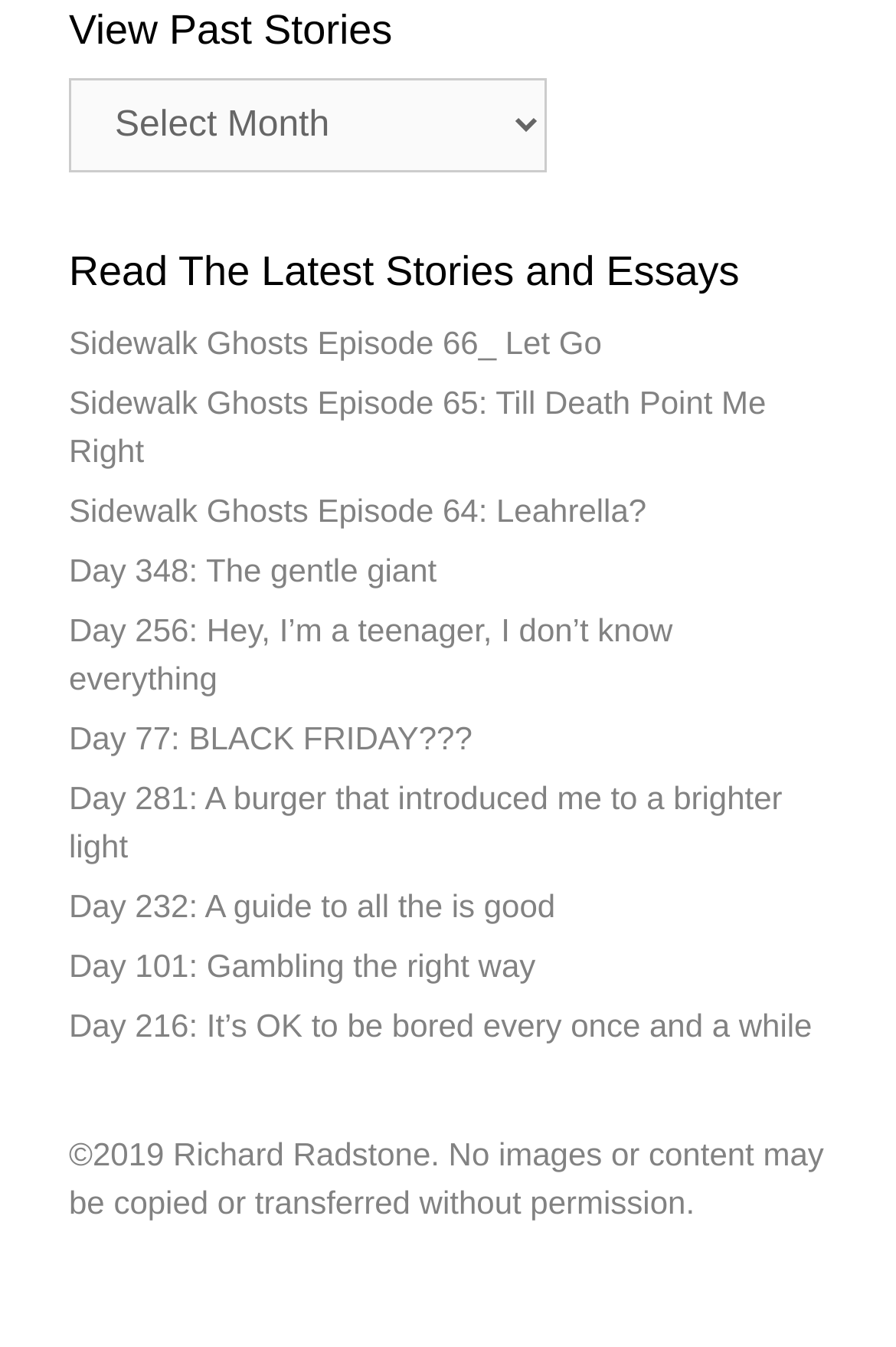Who is the author of the website?
Use the information from the screenshot to give a comprehensive response to the question.

I found the StaticText element with the OCR text '© 2024 Sidewalk Ghosts by Richard Radstone' and assumed Richard Radstone to be the author of the website.